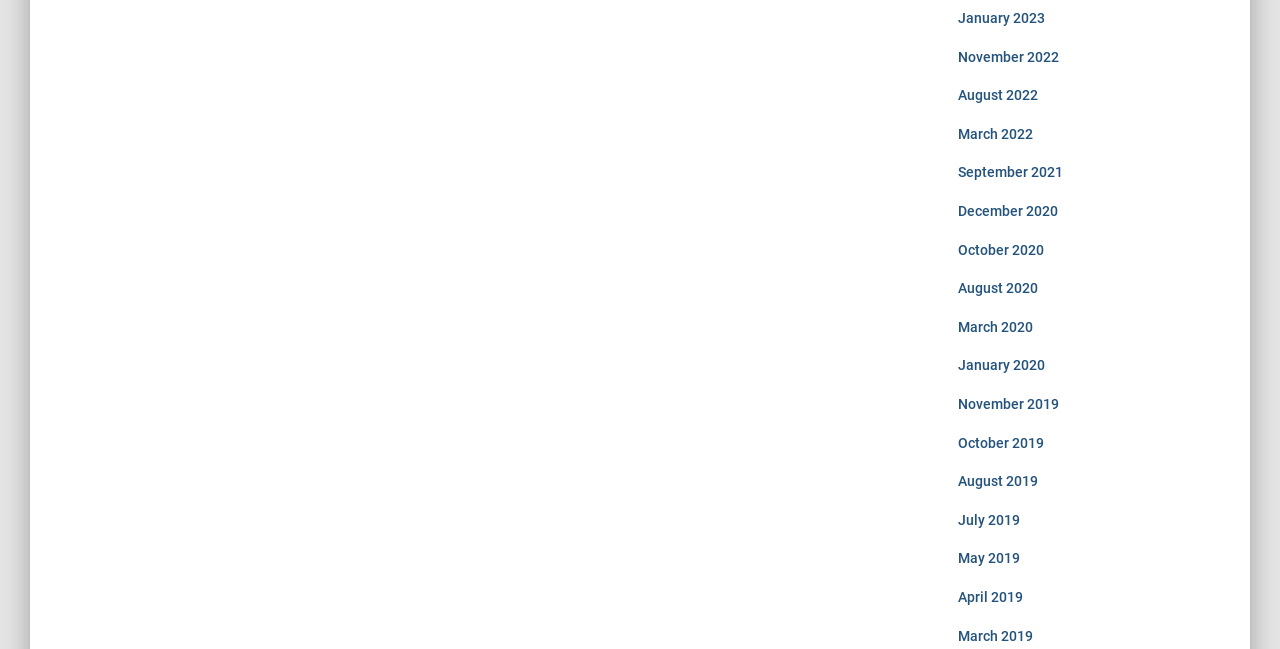Locate the bounding box coordinates of the item that should be clicked to fulfill the instruction: "view August 2022".

[0.748, 0.135, 0.811, 0.159]